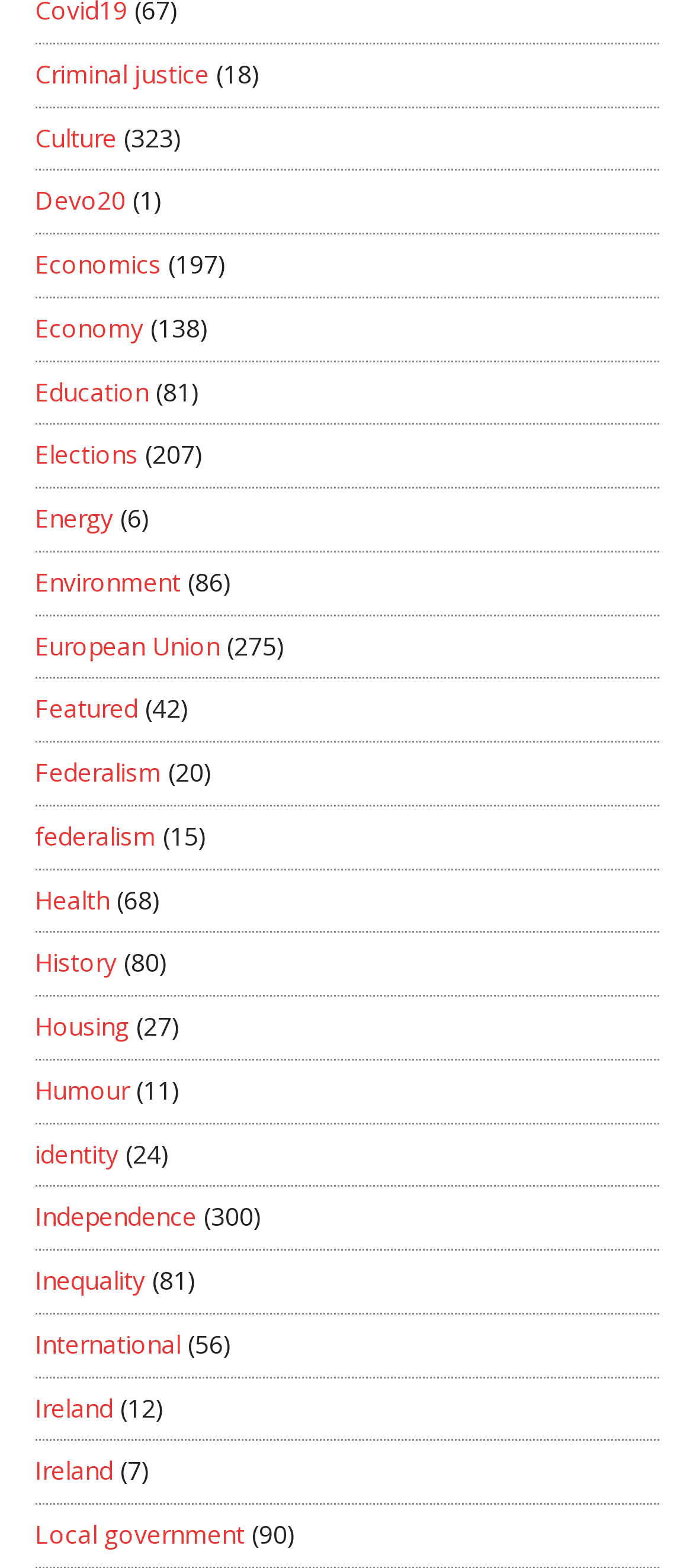What is the topic with the most articles?
Relying on the image, give a concise answer in one word or a brief phrase.

Independence